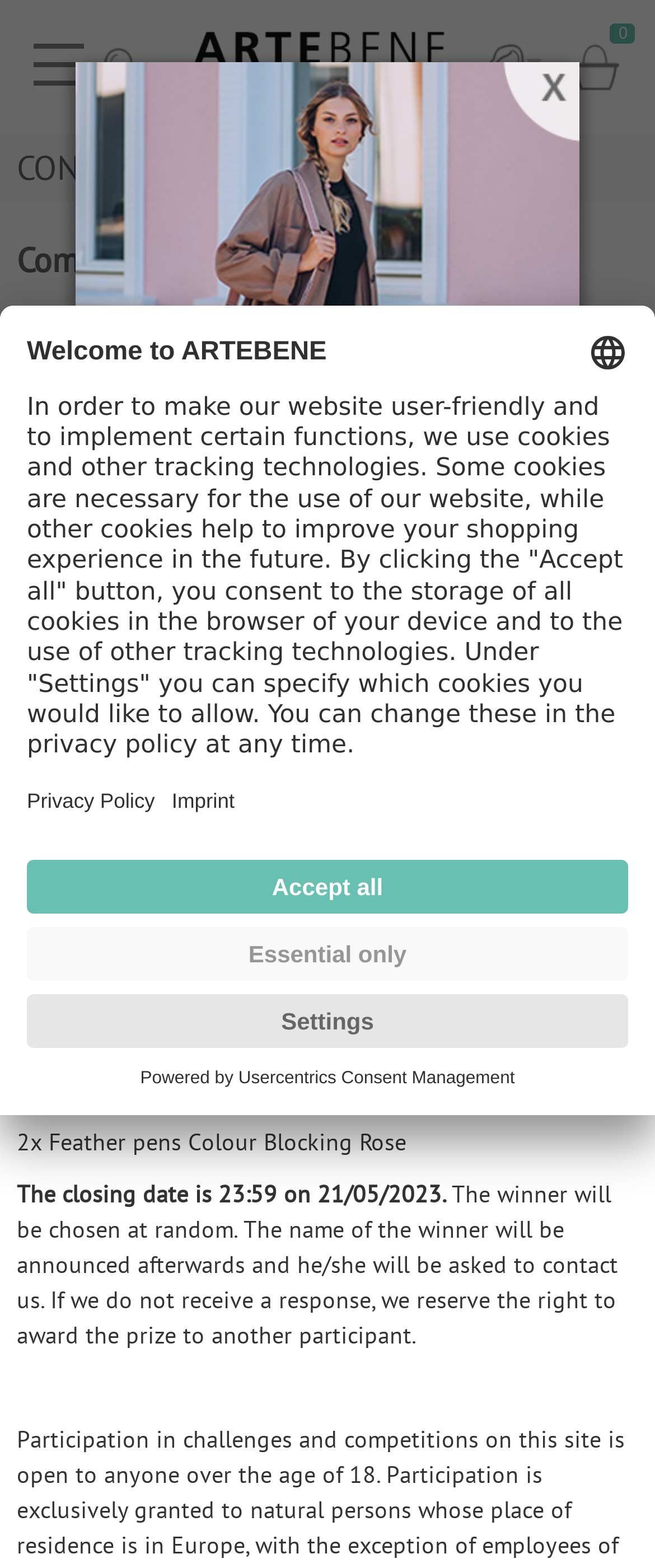Analyze the image and deliver a detailed answer to the question: How many prizes are there in the competition?

The webpage lists six prizes: 2x MAJOIE notebooks Boss Lady Rose, 2x MAJOIE bracelets Power, 2x bracelets heart white pink, and 2x Feather pens Colour Blocking Rose, as mentioned in the section describing the prizes.